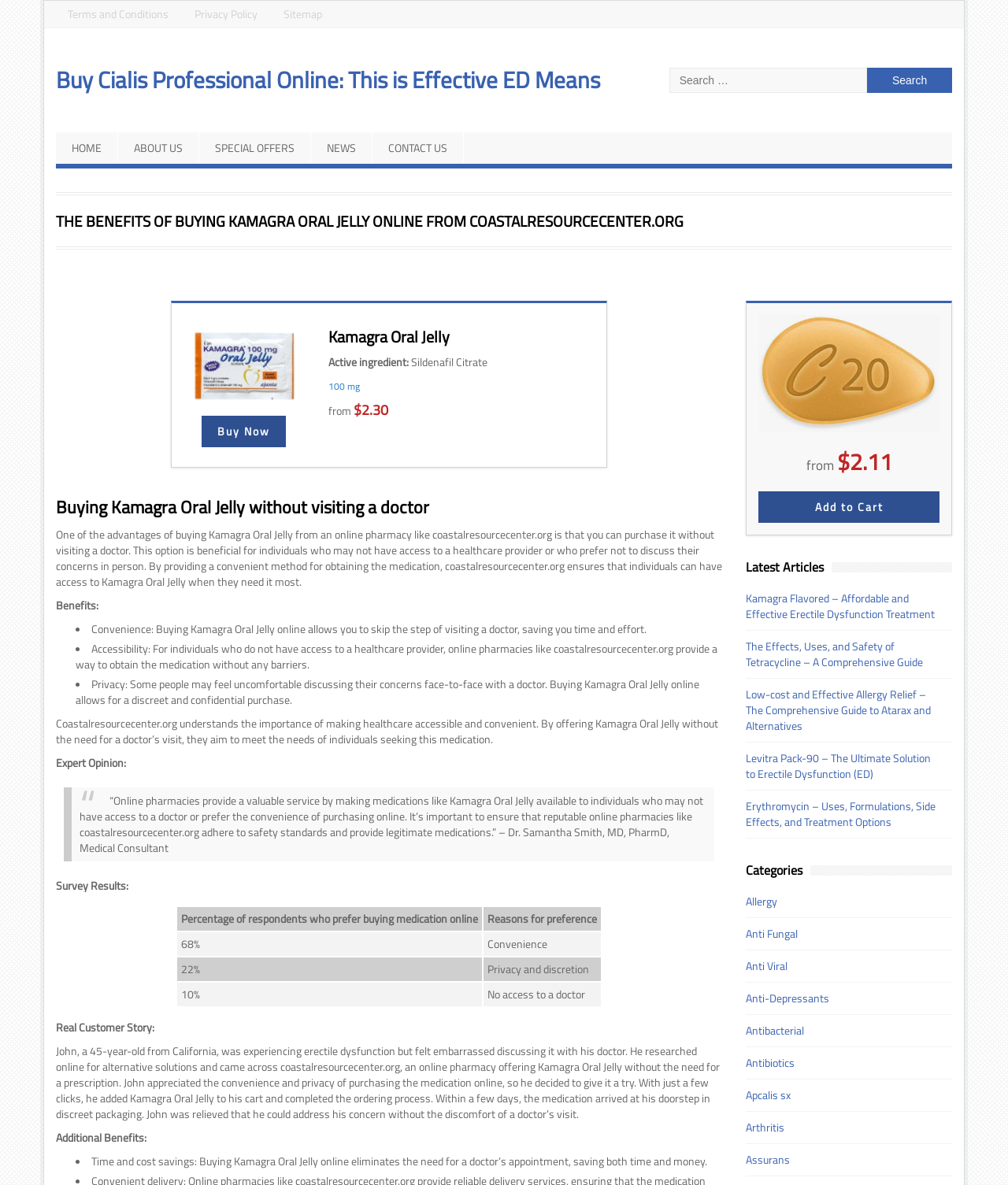Find and extract the text of the primary heading on the webpage.

THE BENEFITS OF BUYING KAMAGRA ORAL JELLY ONLINE FROM COASTALRESOURCECENTER.ORG